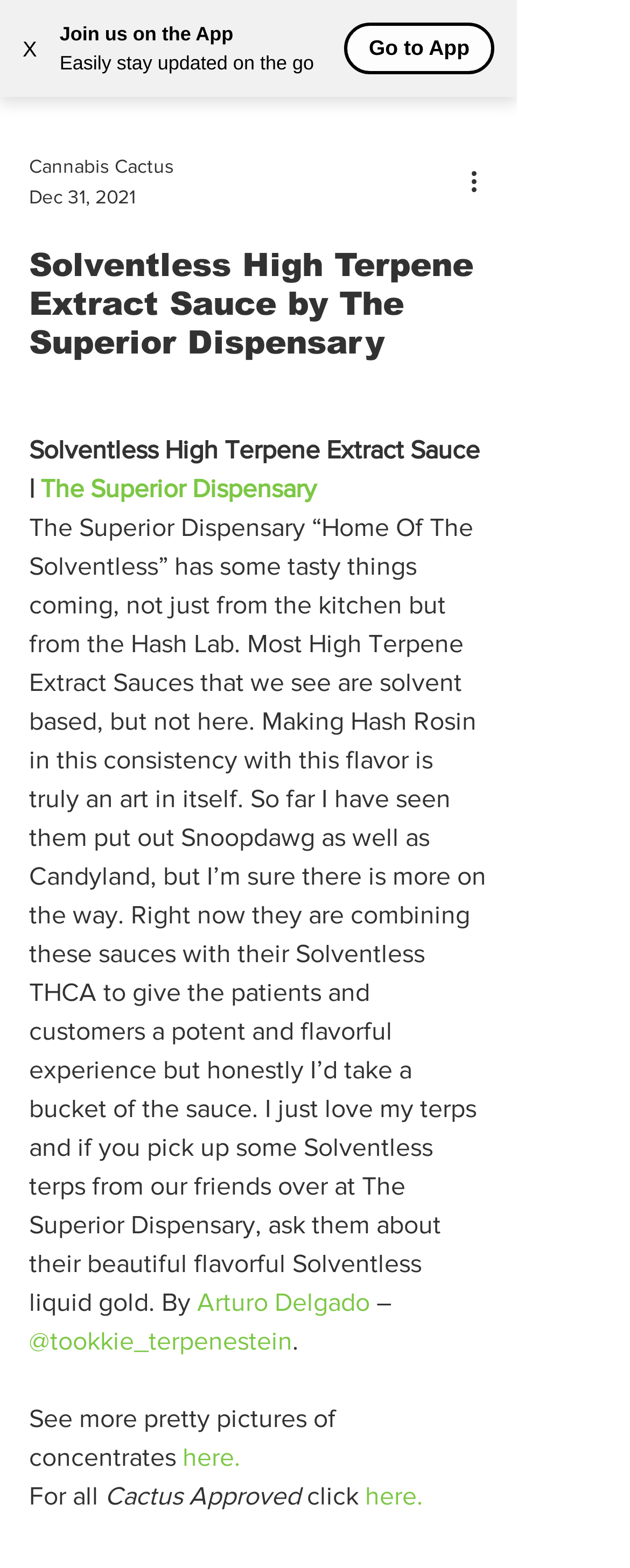Based on the element description: "Arturo Delgado", identify the bounding box coordinates for this UI element. The coordinates must be four float numbers between 0 and 1, listed as [left, top, right, bottom].

[0.313, 0.822, 0.587, 0.839]